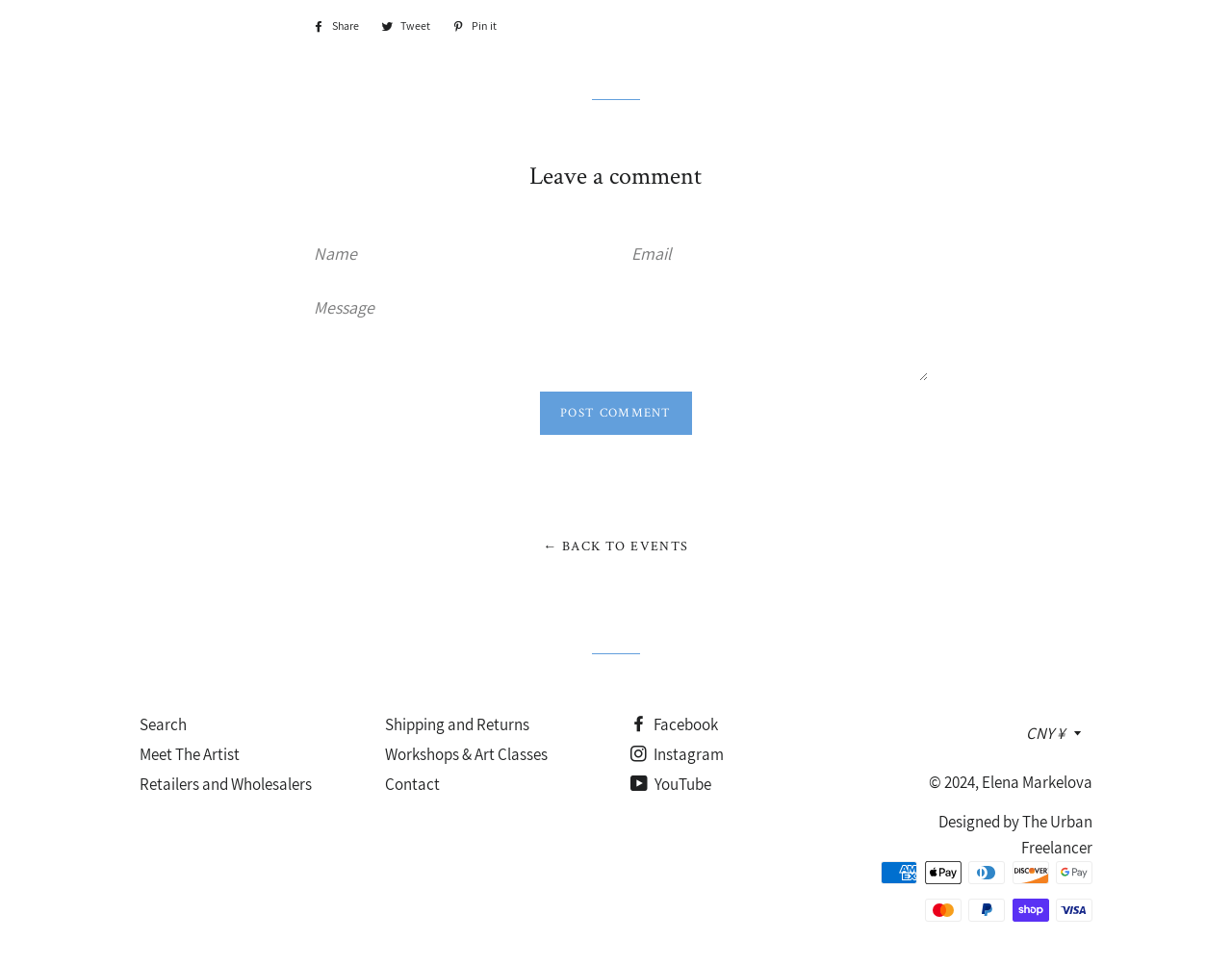Reply to the question with a single word or phrase:
What is the purpose of the textbox labeled 'Name'?

To input name